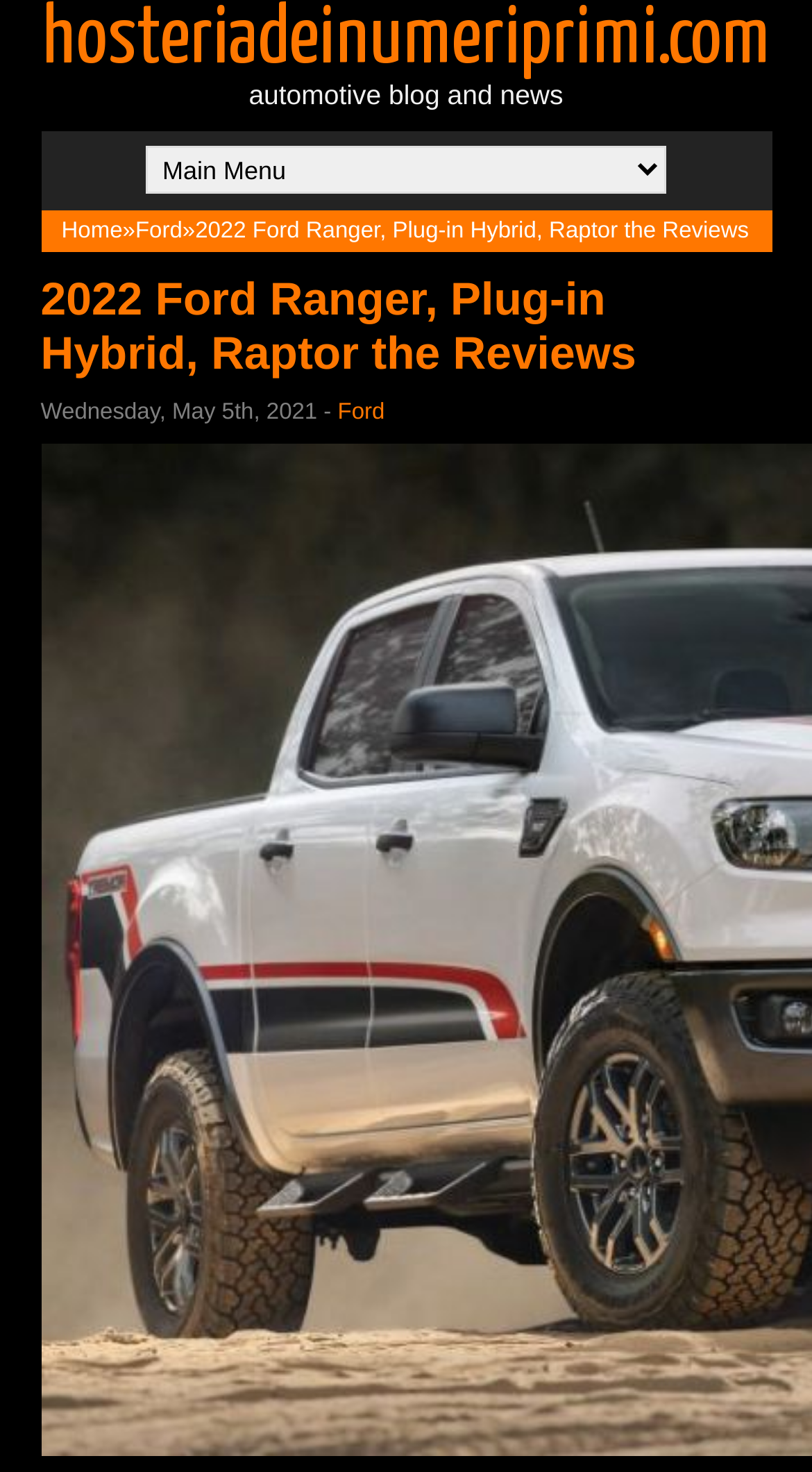What is the title or heading displayed on the webpage?

2022 Ford Ranger, Plug-in Hybrid, Raptor the Reviews